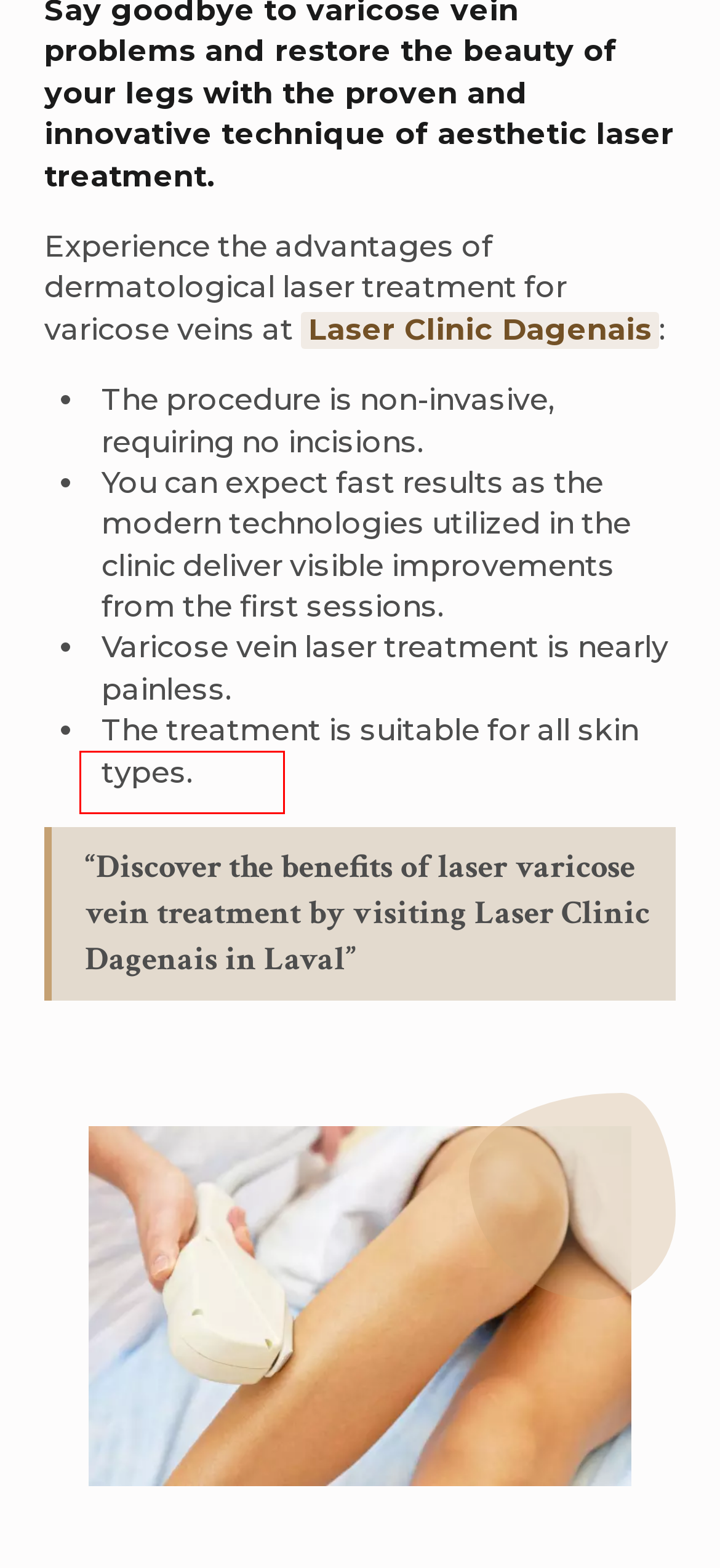A screenshot of a webpage is given, marked with a red bounding box around a UI element. Please select the most appropriate webpage description that fits the new page after clicking the highlighted element. Here are the candidates:
A. PRO-DERM Products Laval - Laser Clinic Dagenais
B. Virtual Tour - Laval - Laser Clinic Dagenais
C. Facial Treatments Laval - Laser Clinic Dagenais
D. Institut ésthetique Laval - Clinique Laser Dagenais
E. Glycolic Acid Treatment Laval - Laser Clinic Dagenais
F. Site Map - Laval - Laser Clinic Dagenais
G. Vascular Laser Treatment Laval - Laser Clinic Dagenais
H. Couperose – Laval – Laser Clinic Dagenais

H